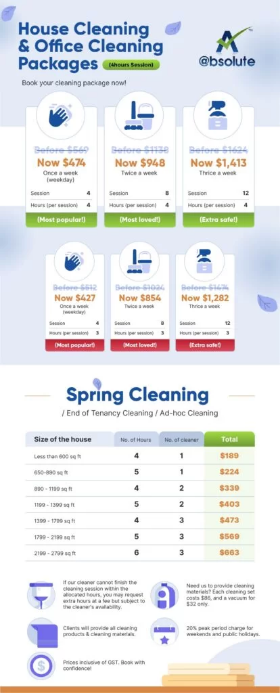Answer the following query with a single word or phrase:
What type of cleaning is mentioned in the 'Spring Cleaning' section?

End-of-tenancy and ad-hoc cleaning